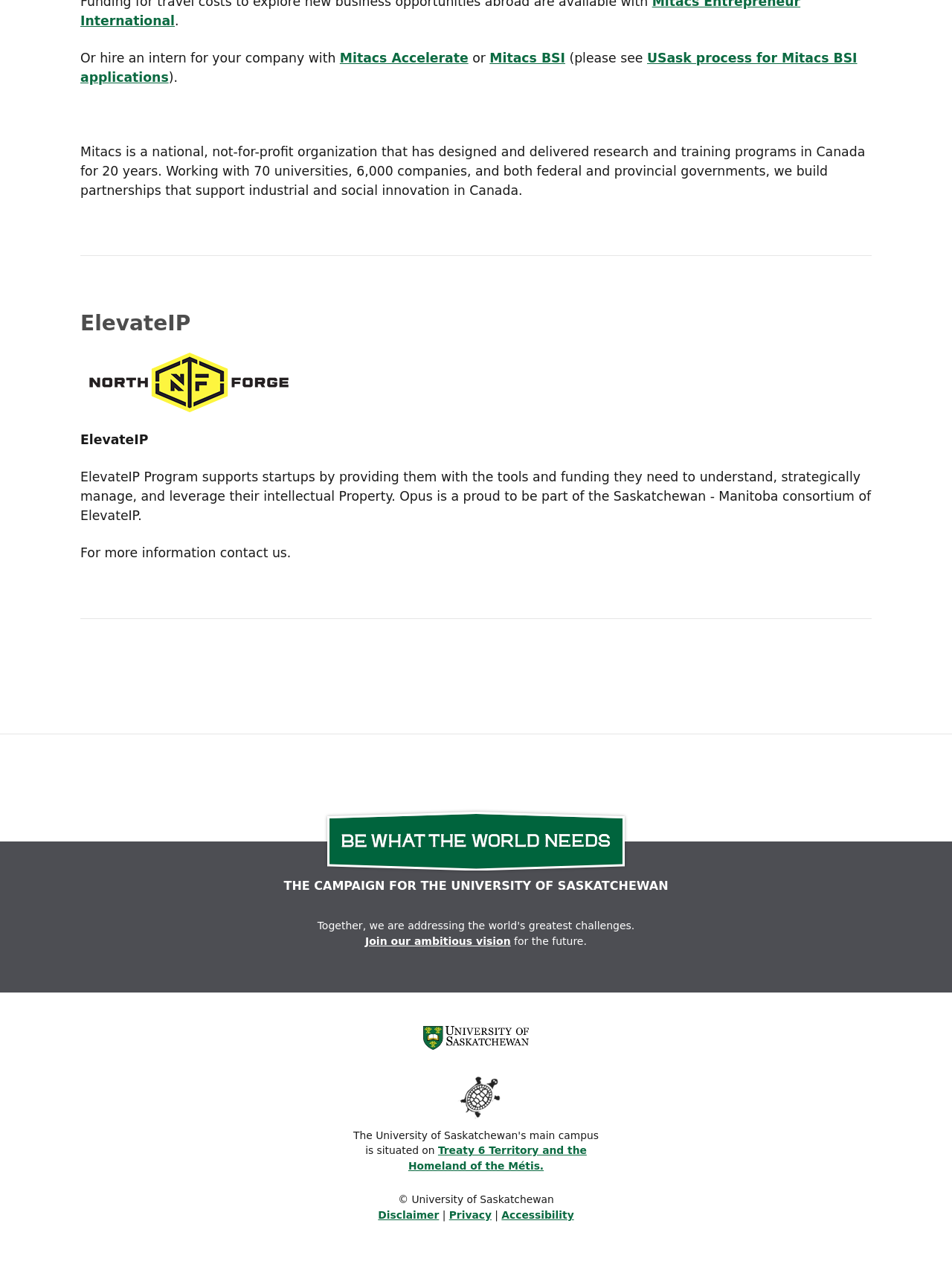Using the description: "Join our ambitious vision", determine the UI element's bounding box coordinates. Ensure the coordinates are in the format of four float numbers between 0 and 1, i.e., [left, top, right, bottom].

[0.384, 0.734, 0.536, 0.744]